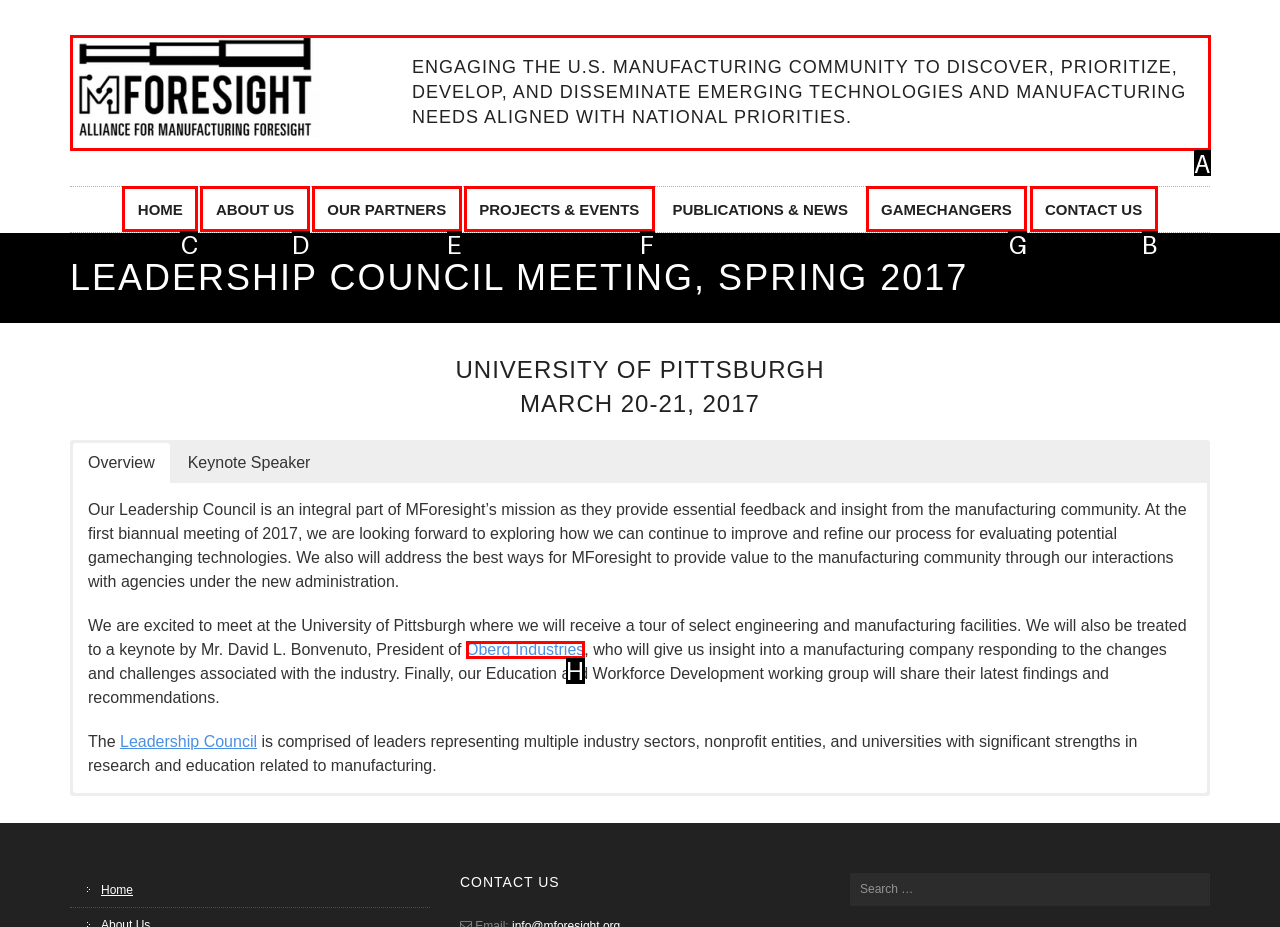Determine which option should be clicked to carry out this task: Click the 'CONTACT US' link
State the letter of the correct choice from the provided options.

B